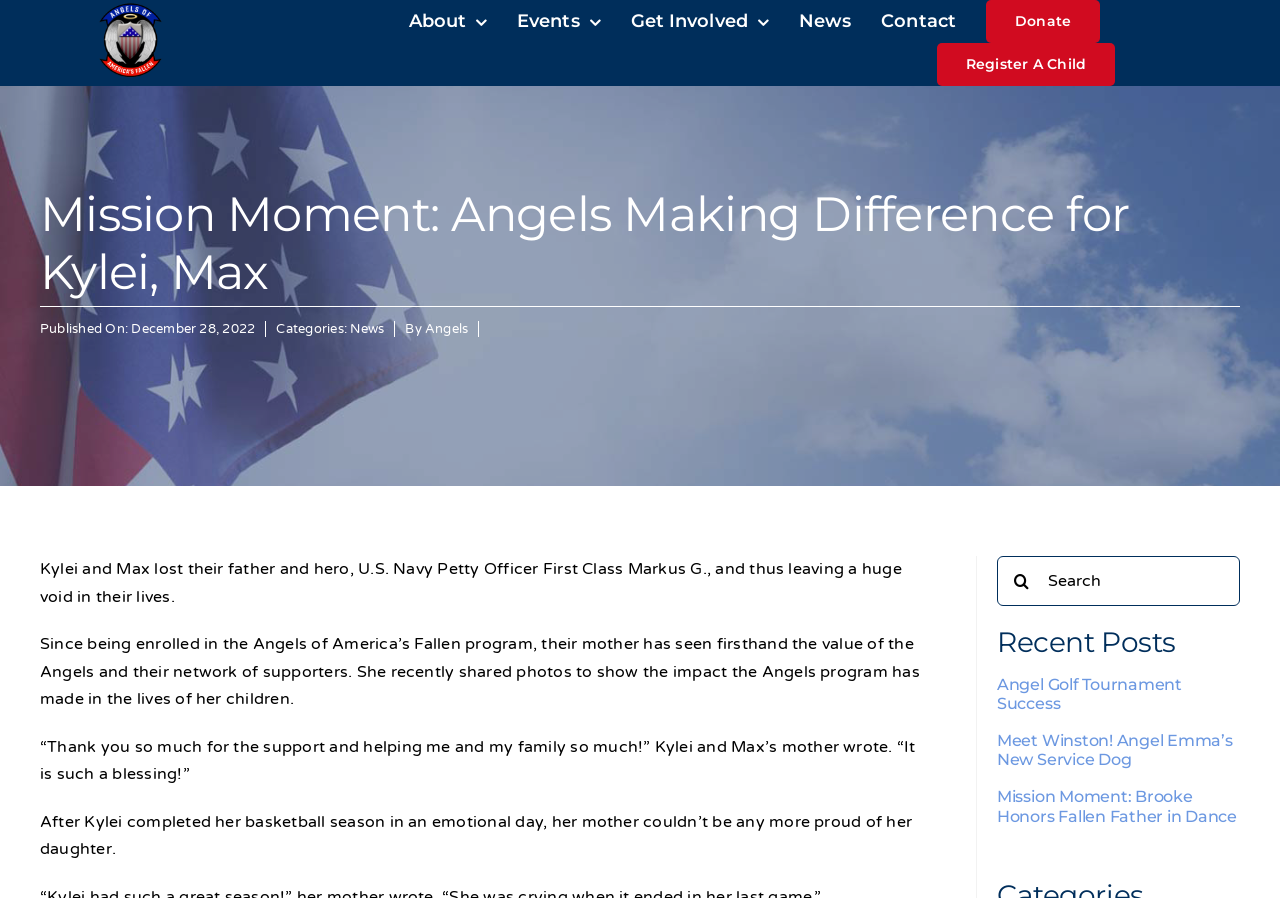Can you find and provide the main heading text of this webpage?

Mission Moment: Angels Making Difference for Kylei, Max